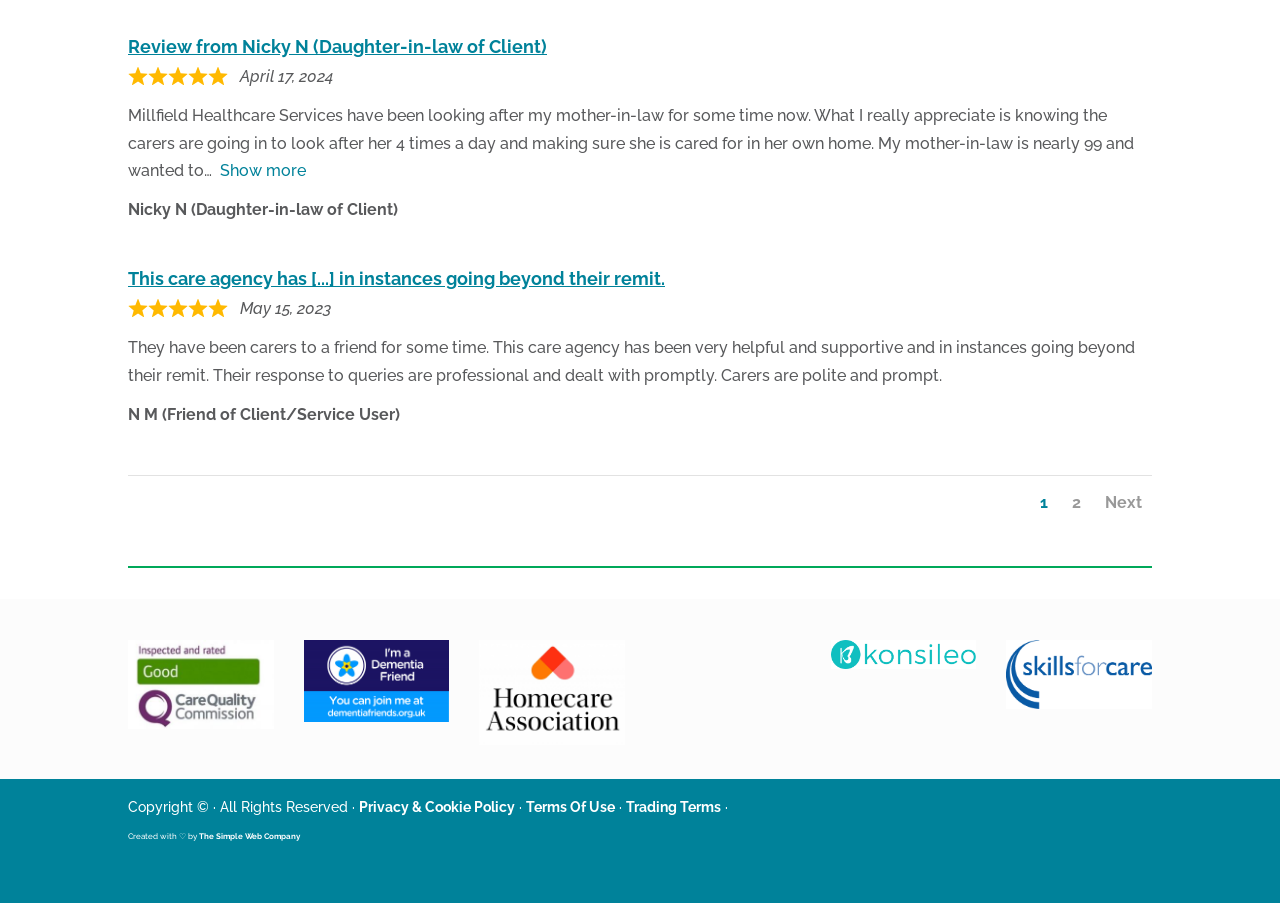Identify the bounding box coordinates for the UI element described as follows: Privacy & Cookie Policy. Use the format (top-left x, top-left y, bottom-right x, bottom-right y) and ensure all values are floating point numbers between 0 and 1.

[0.28, 0.885, 0.402, 0.903]